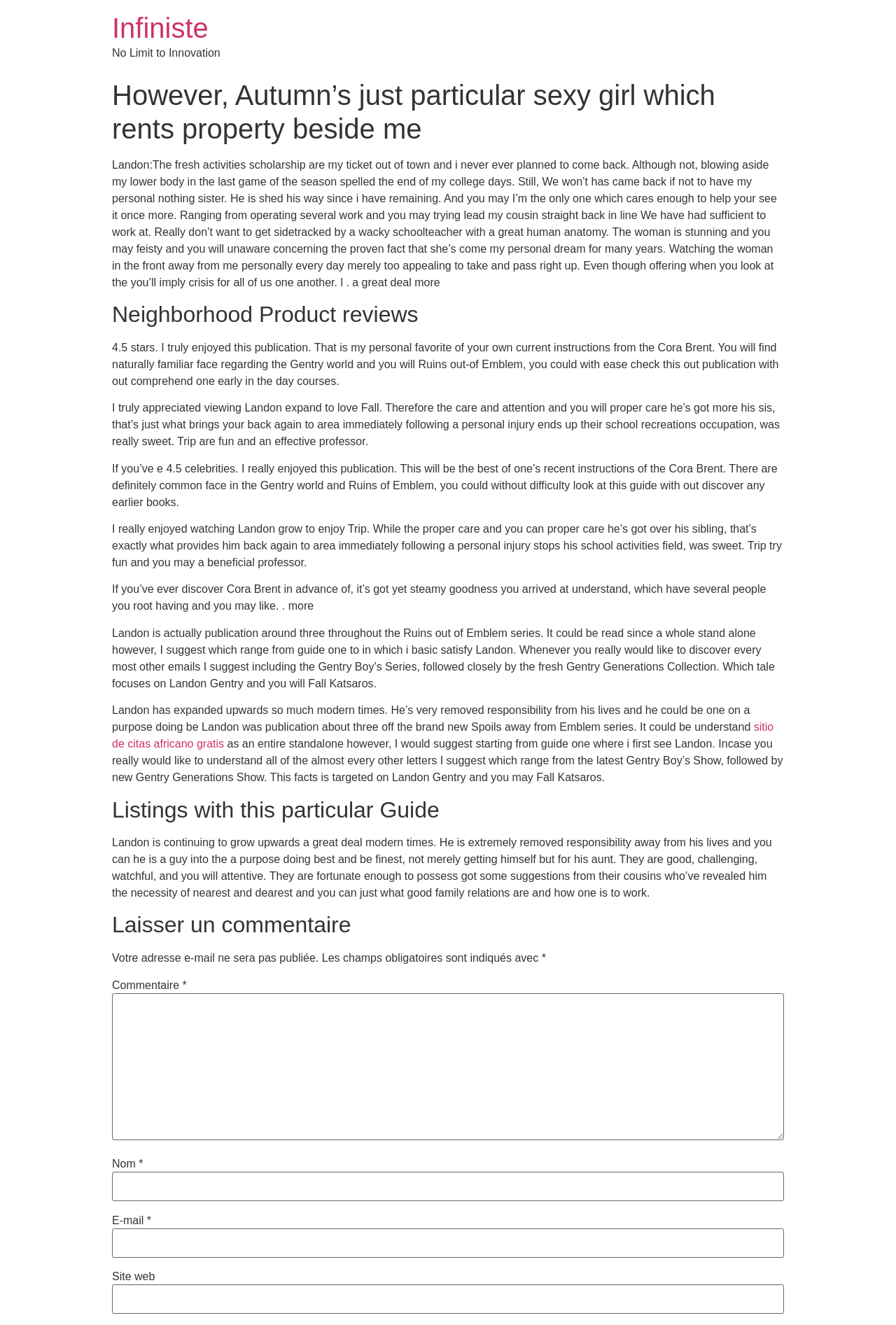Analyze the image and provide a detailed answer to the question: What is the name of the professor in the story?

The name of the professor in the story is Trip, which is mentioned in the description of the book and in the reviews section of the webpage.